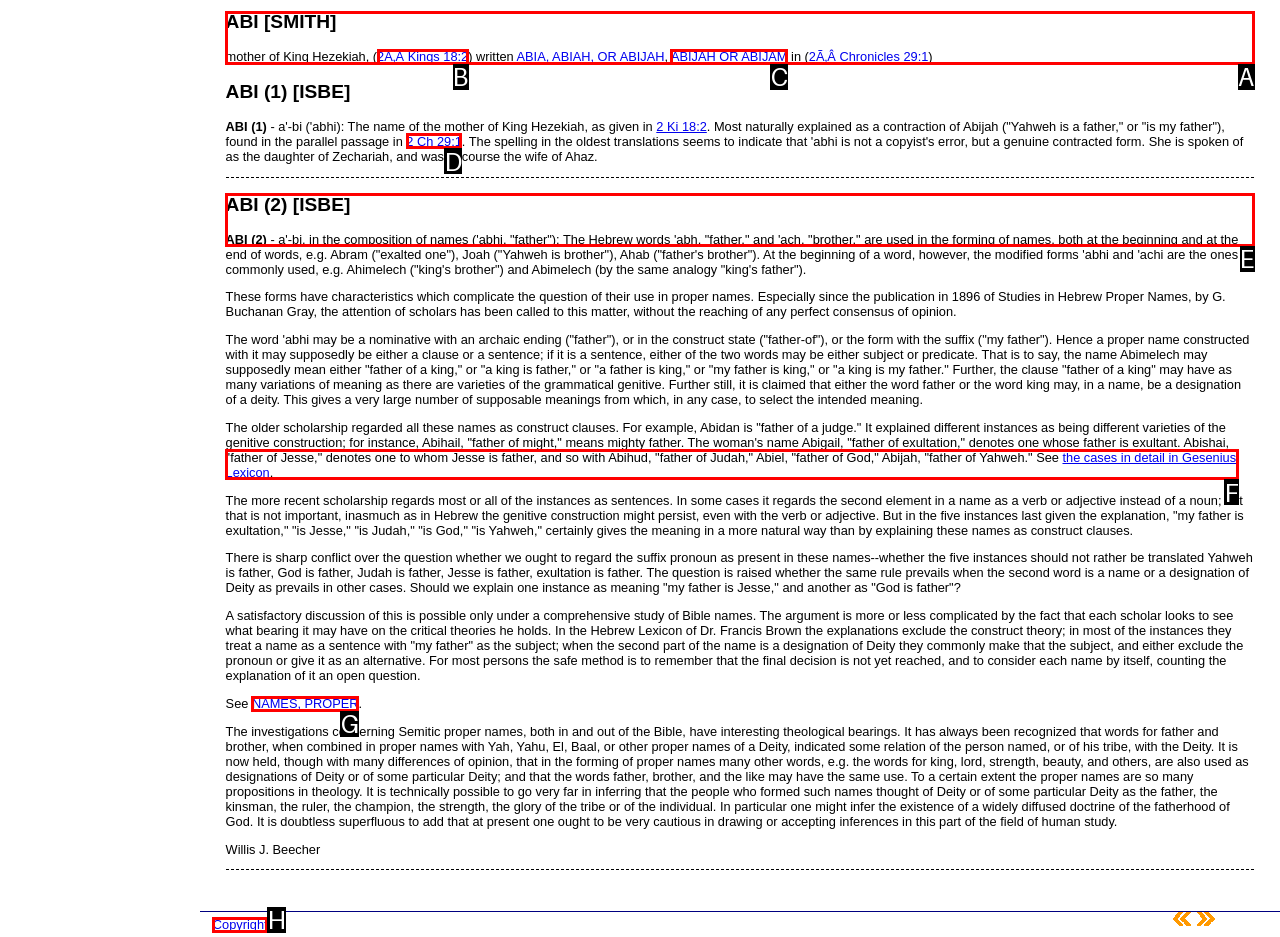Identify the matching UI element based on the description: NAMES, PROPER
Reply with the letter from the available choices.

G